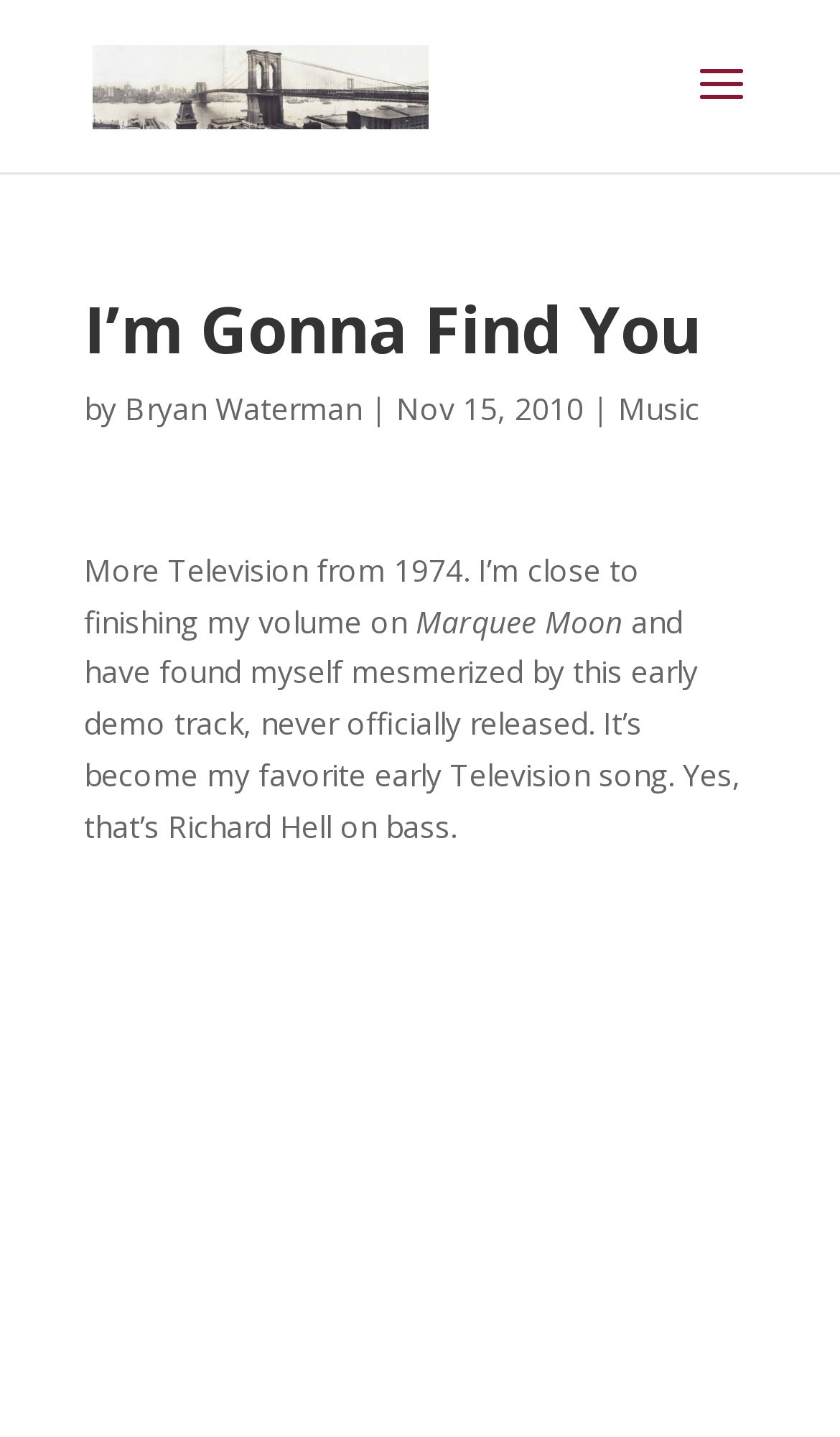Refer to the screenshot and give an in-depth answer to this question: What is the category of the article?

The category of the article can be found by looking at the link 'Music' which is located near the title of the article, indicating that the article belongs to the music category.